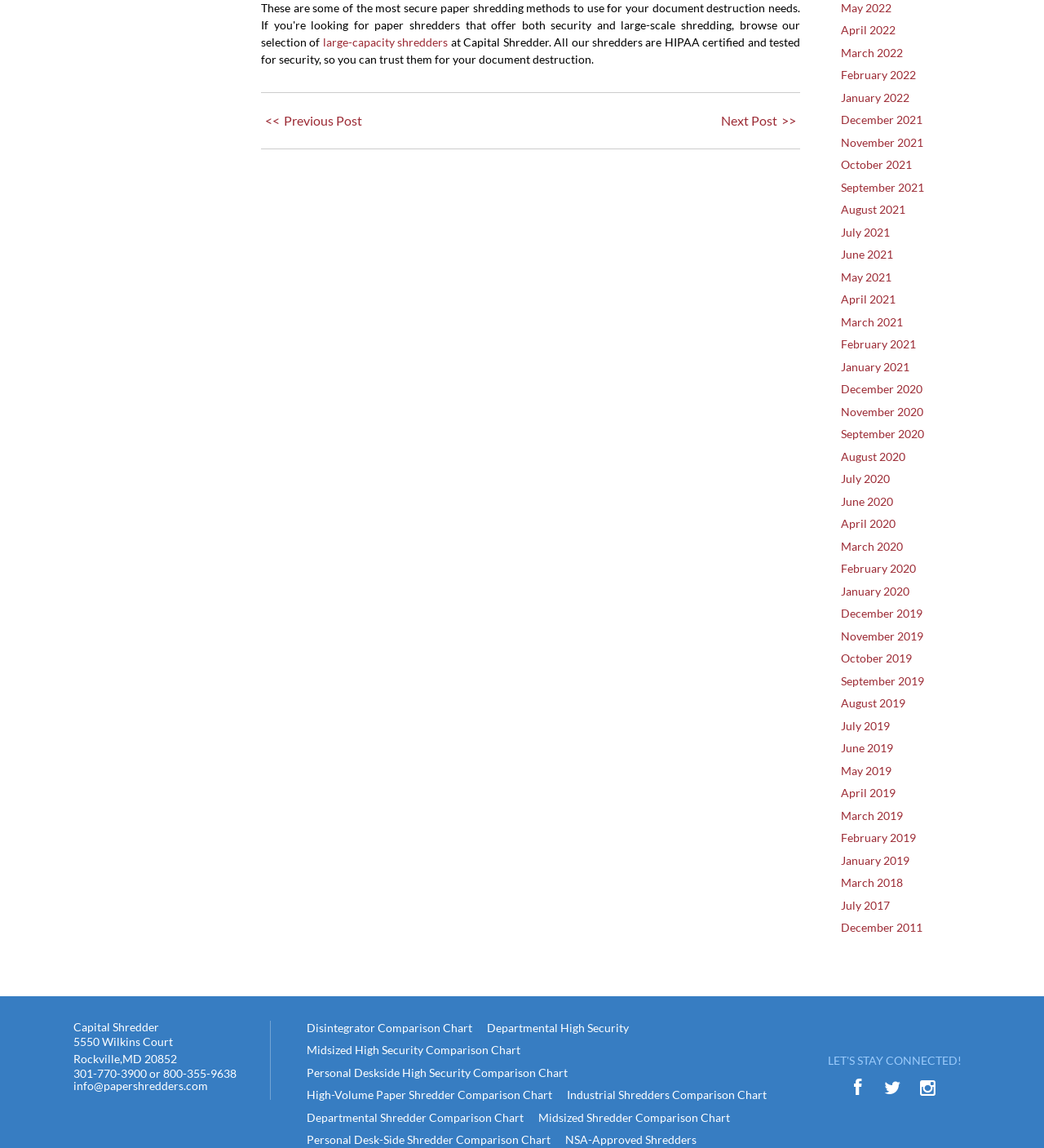Pinpoint the bounding box coordinates of the area that should be clicked to complete the following instruction: "Visit Capital Shredder homepage". The coordinates must be given as four float numbers between 0 and 1, i.e., [left, top, right, bottom].

[0.07, 0.888, 0.152, 0.9]